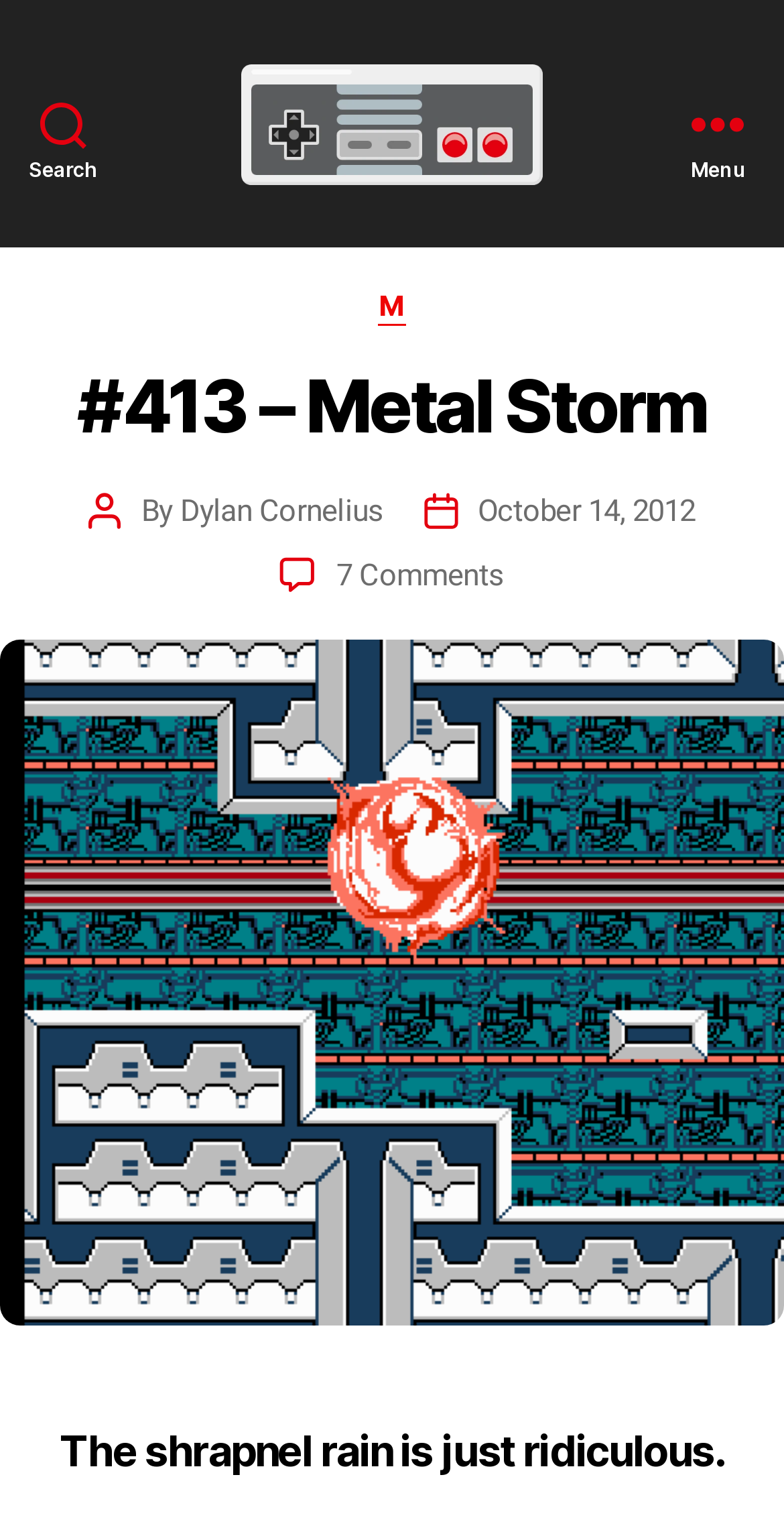Look at the image and answer the question in detail:
How many comments are there on this article?

I found the number of comments by looking at the link that says '7 Comments on #413 – Metal Storm', which indicates that there are 7 comments on this article.